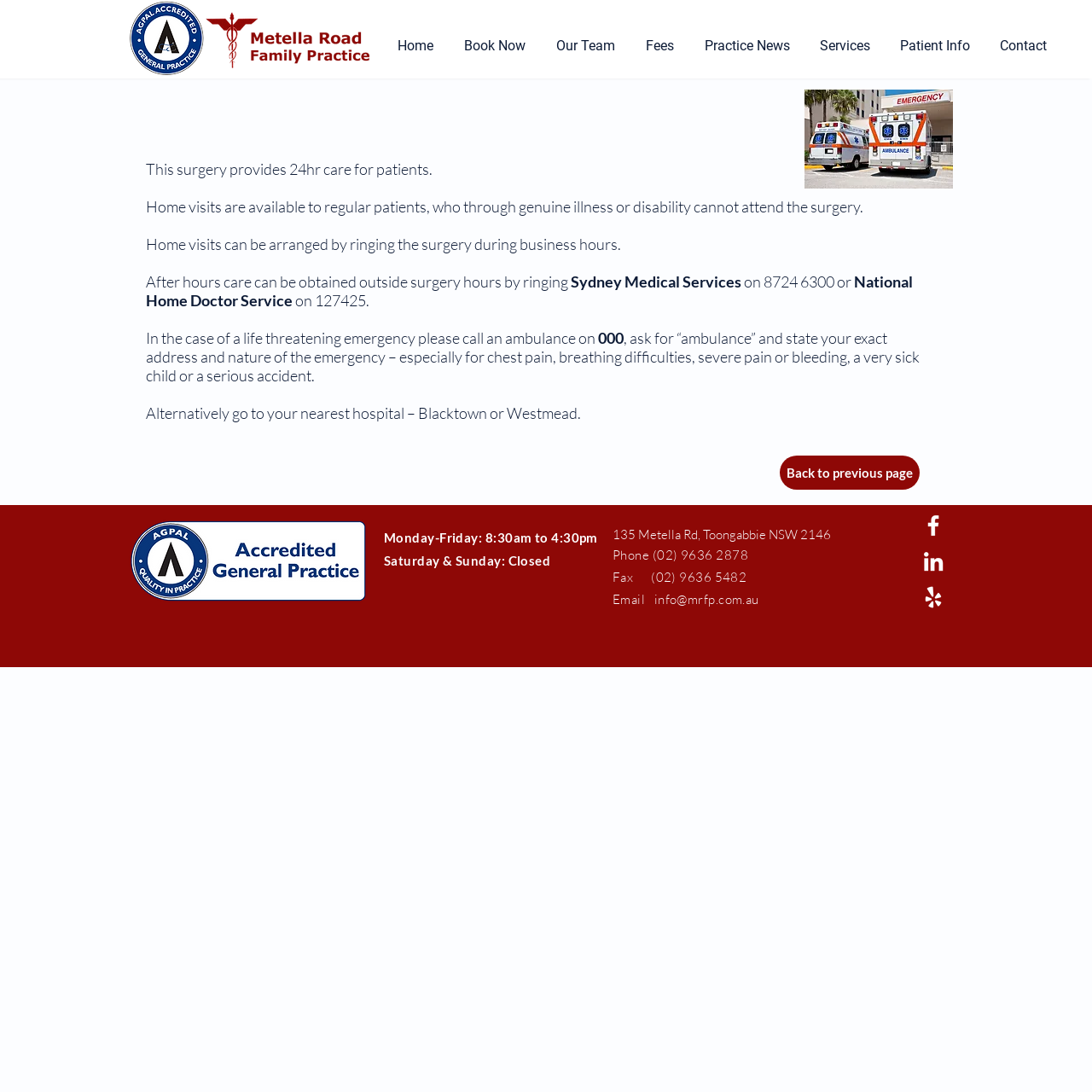Identify the bounding box coordinates of the element that should be clicked to fulfill this task: "Visit the Facebook page". The coordinates should be provided as four float numbers between 0 and 1, i.e., [left, top, right, bottom].

[0.842, 0.469, 0.867, 0.494]